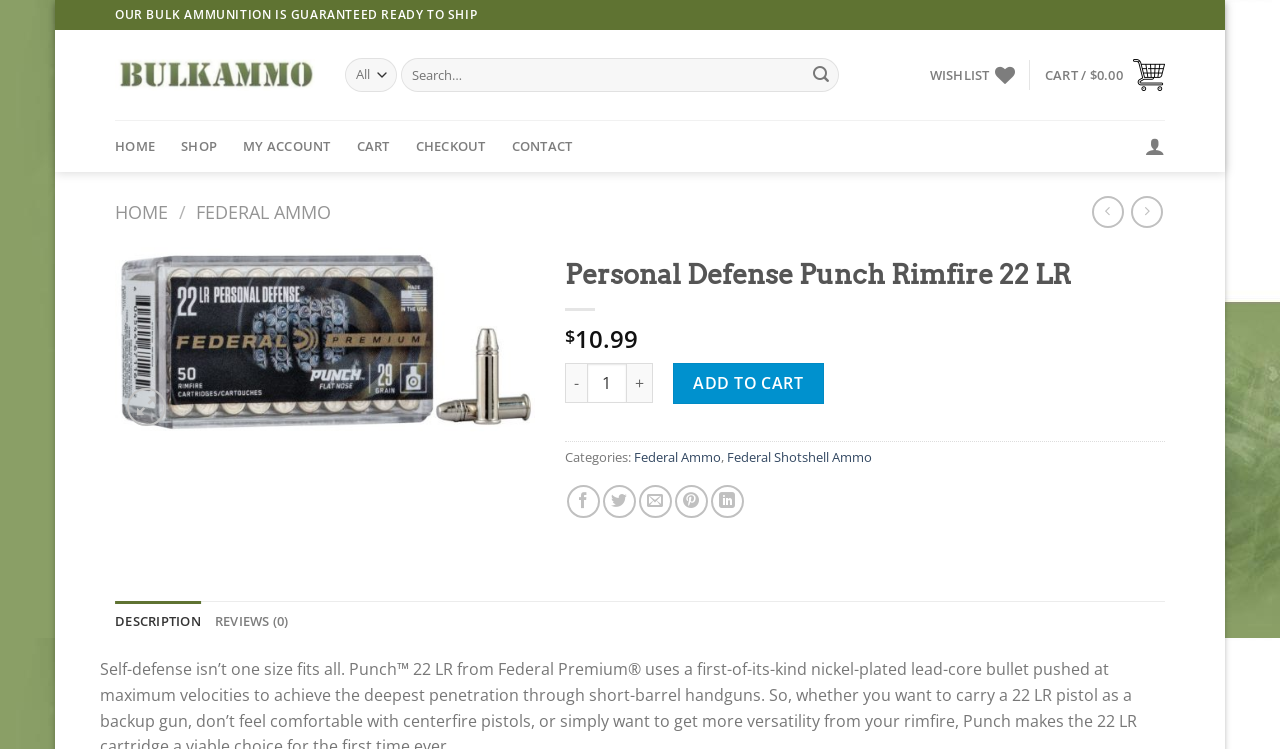What is the minimum quantity of the product that can be purchased?
From the image, respond with a single word or phrase.

1